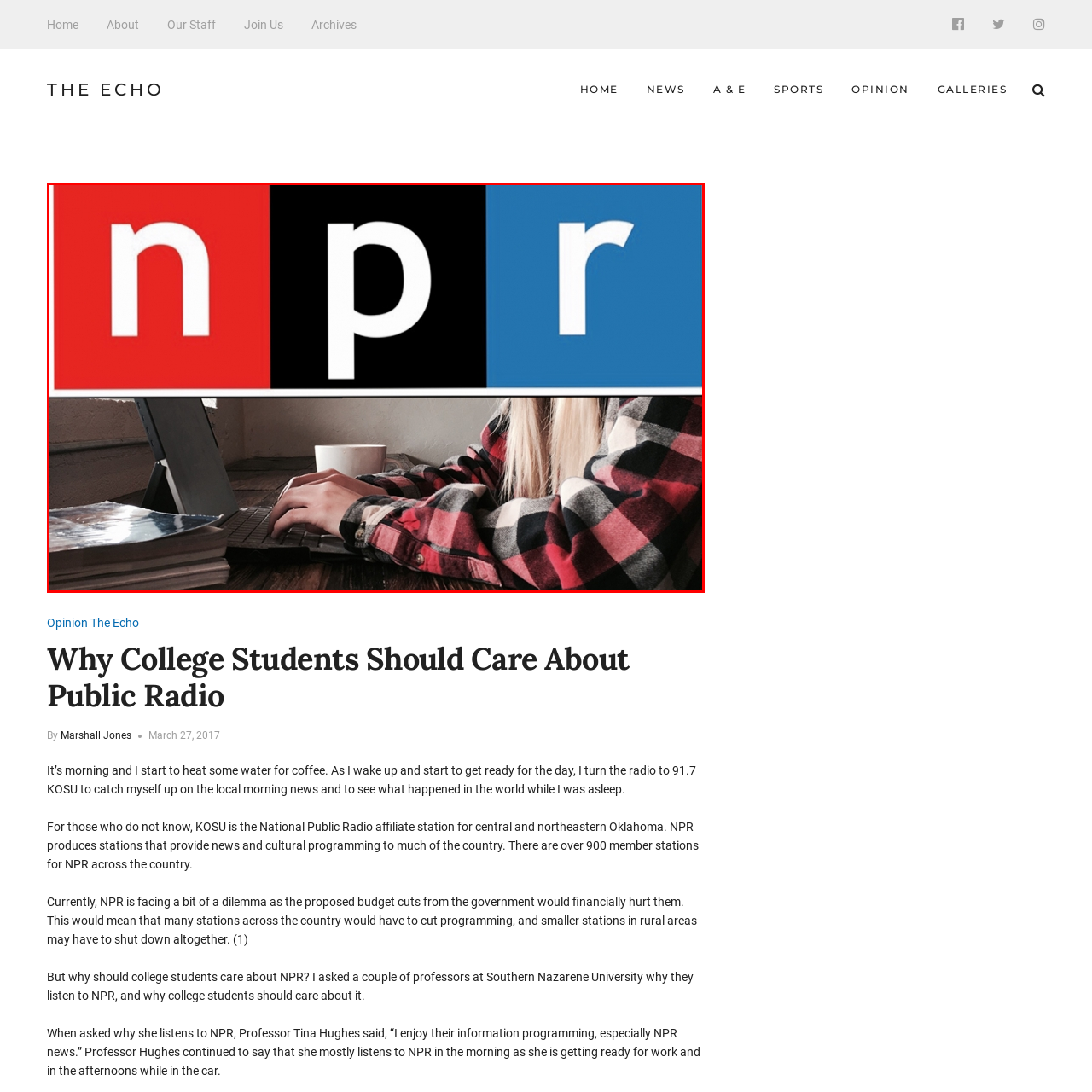View the part of the image surrounded by red, What is the logo at the top? Respond with a concise word or phrase.

NPR logo